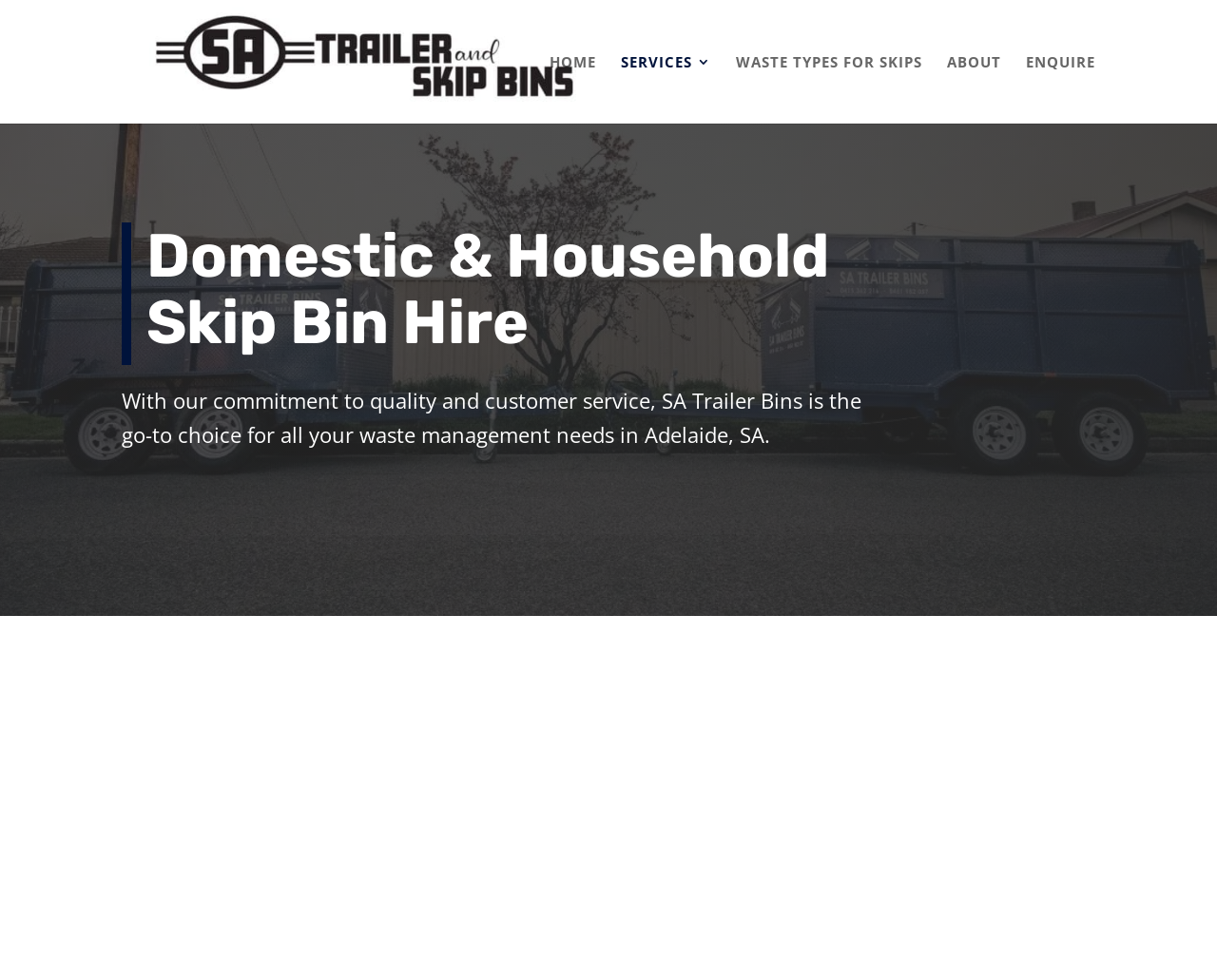Please extract the webpage's main title and generate its text content.

Domestic & Household Skip Bin Hire